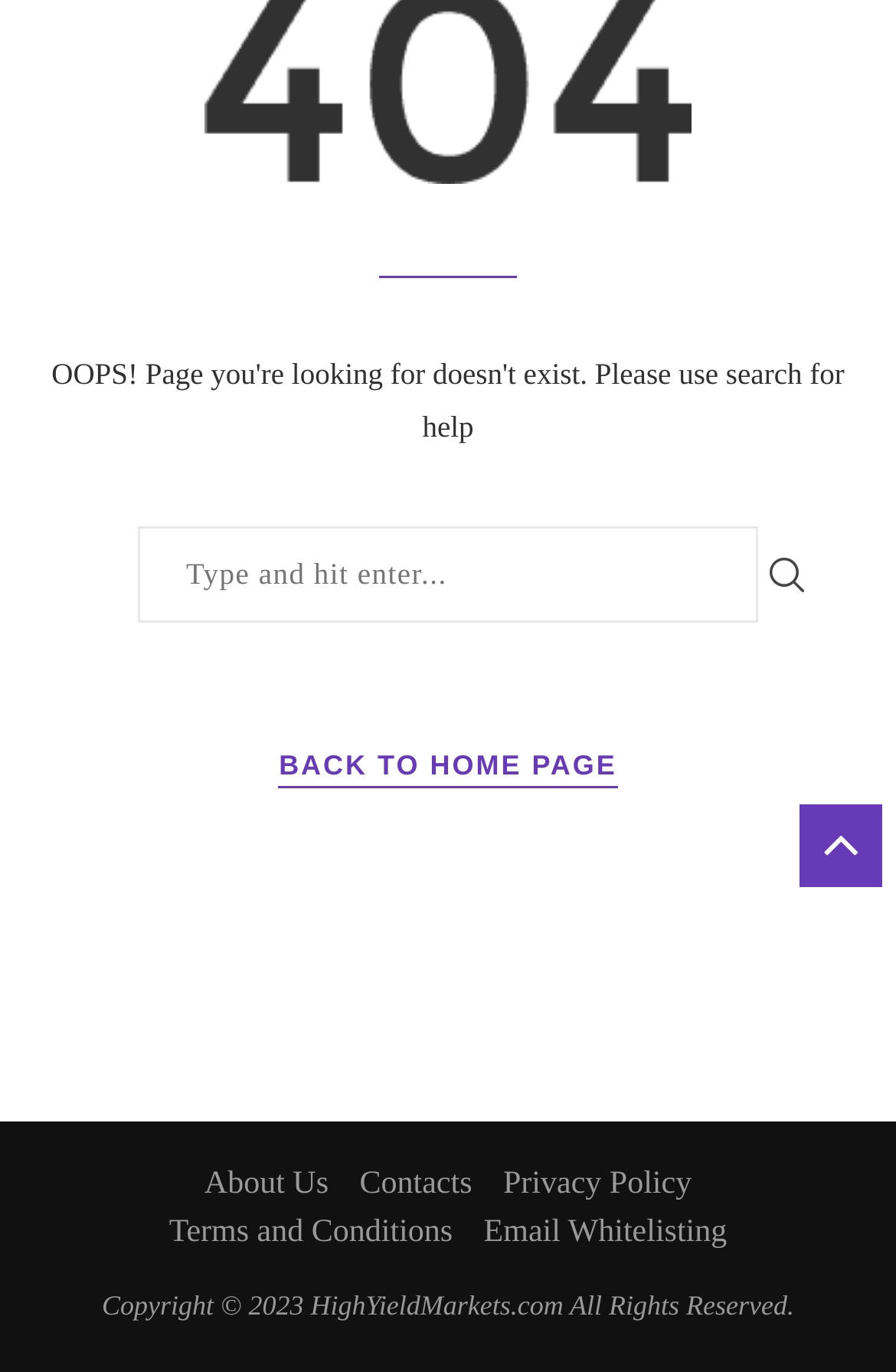Extract the bounding box for the UI element that matches this description: "Terms and Conditions".

[0.189, 0.886, 0.505, 0.911]